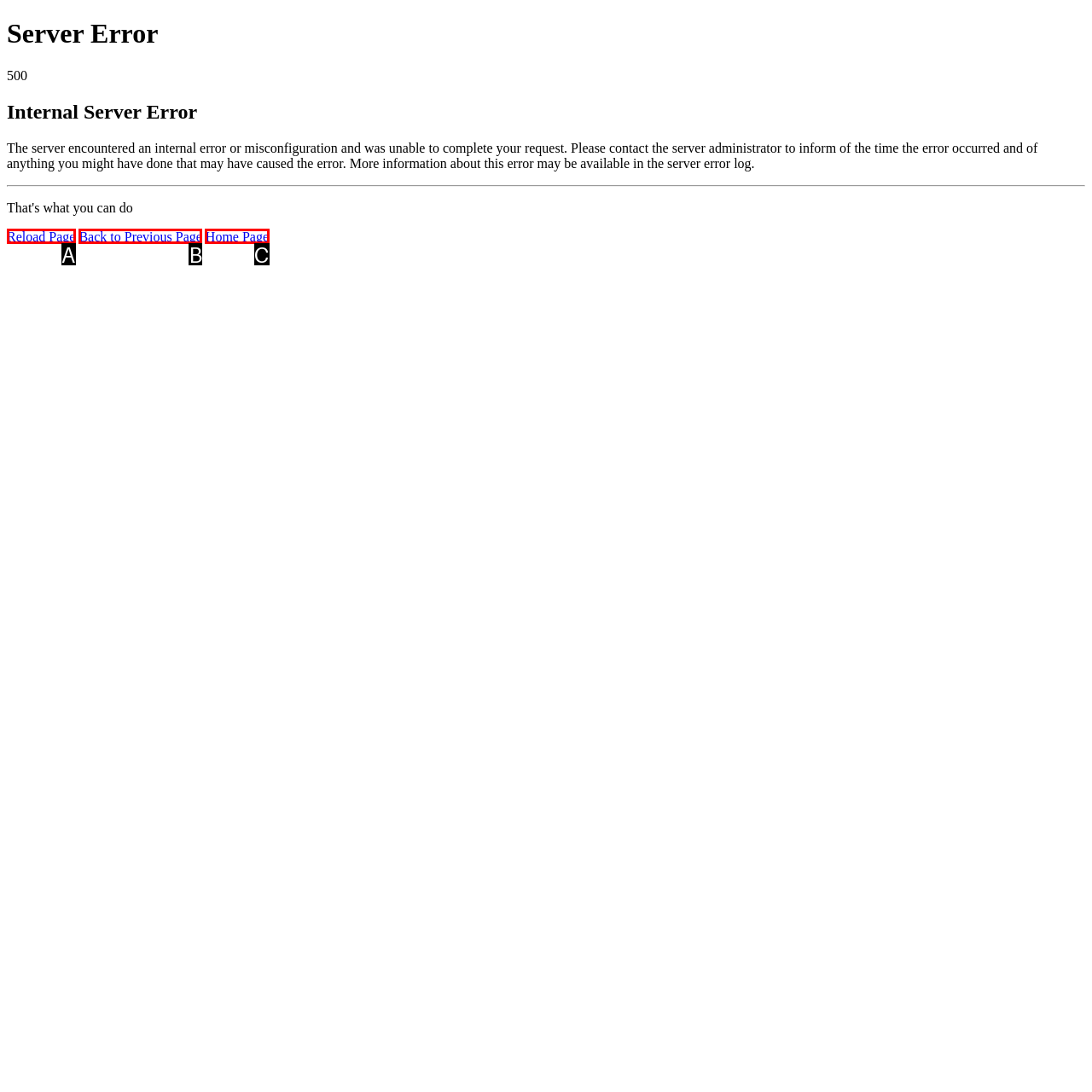Tell me which one HTML element best matches the description: Uncategorized Answer with the option's letter from the given choices directly.

None